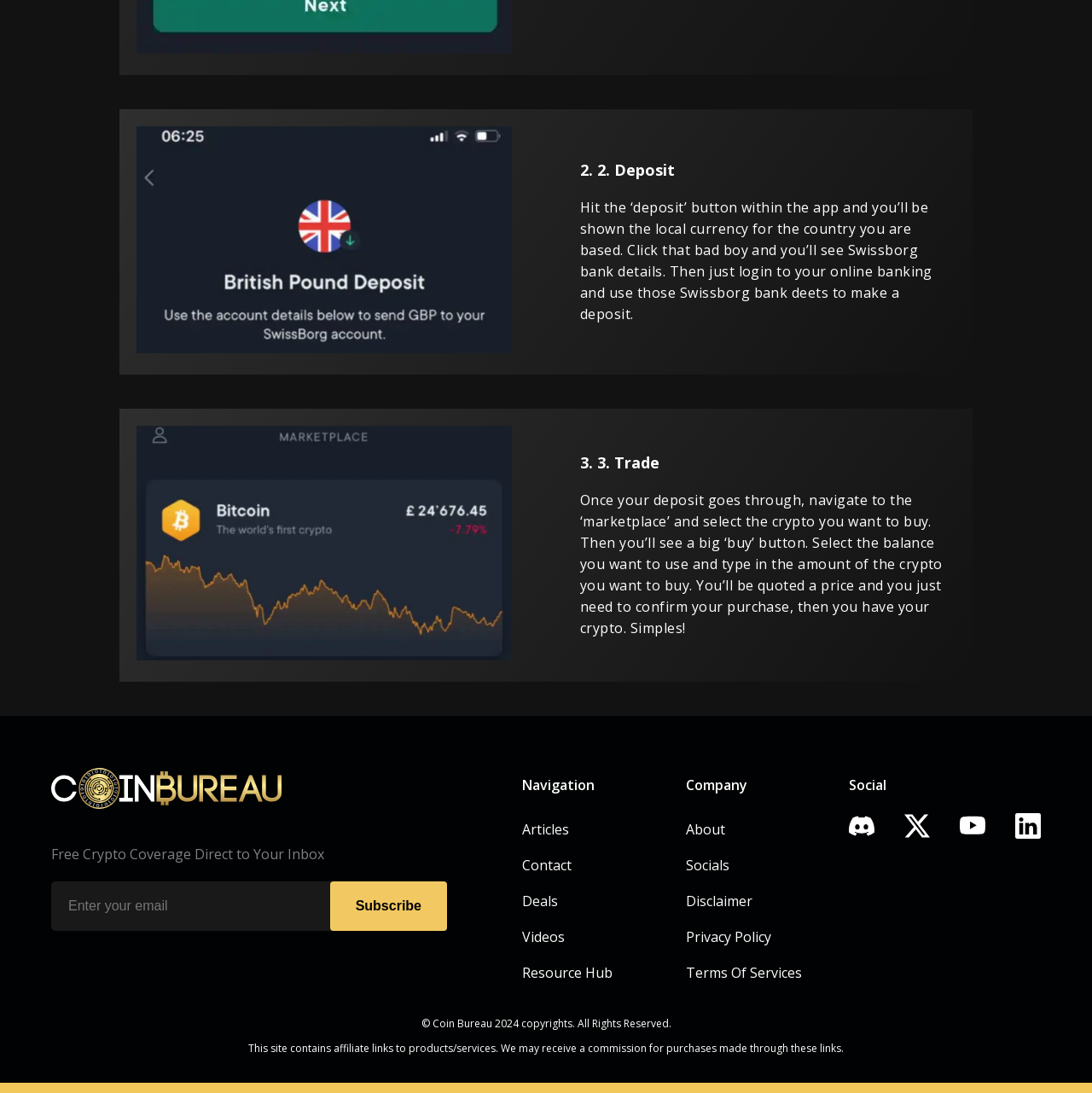What is the purpose of the 'deposit' button?
Answer with a single word or phrase by referring to the visual content.

To make a deposit